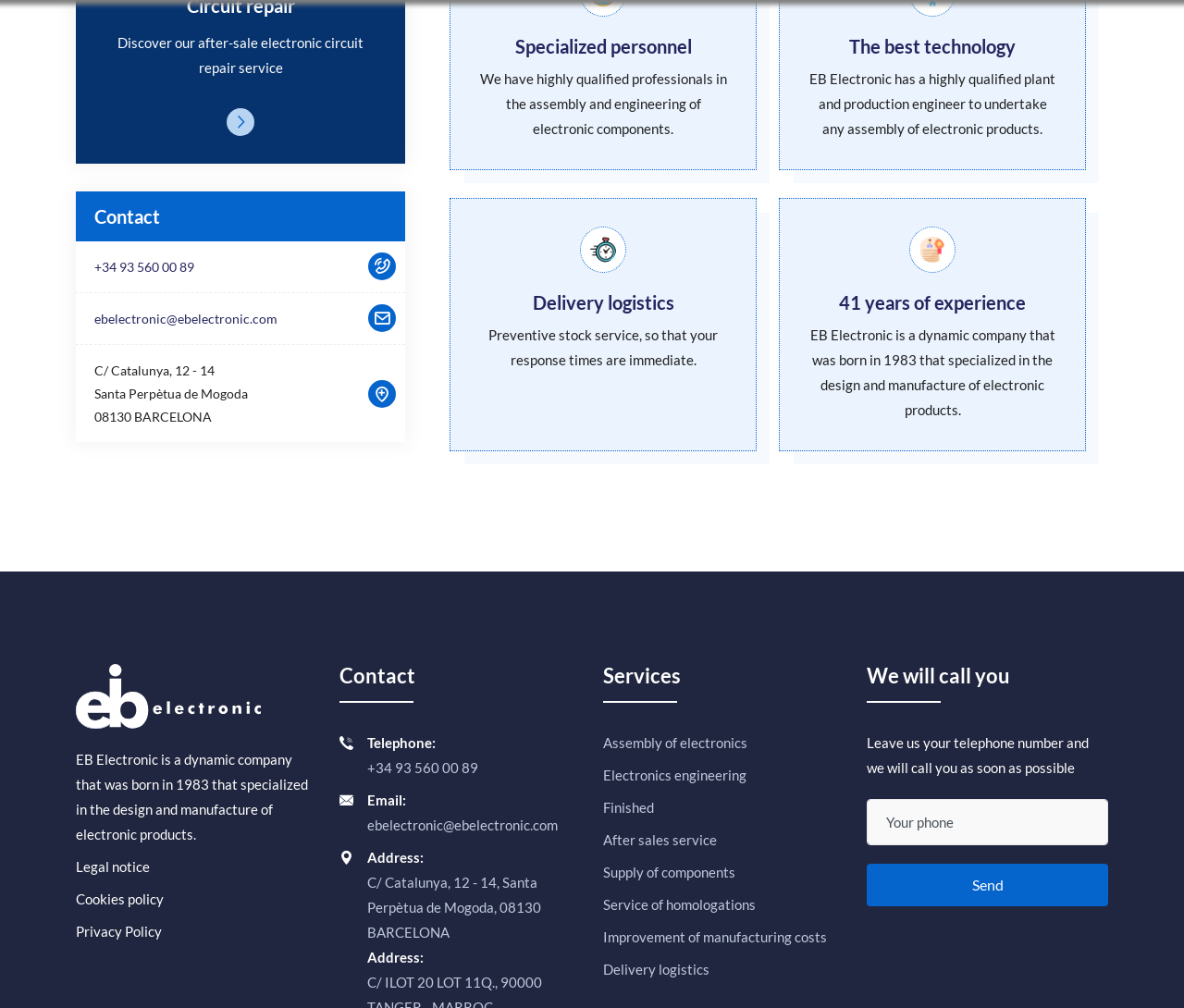What is the company's phone number?
Answer the question using a single word or phrase, according to the image.

+34 93 560 00 89